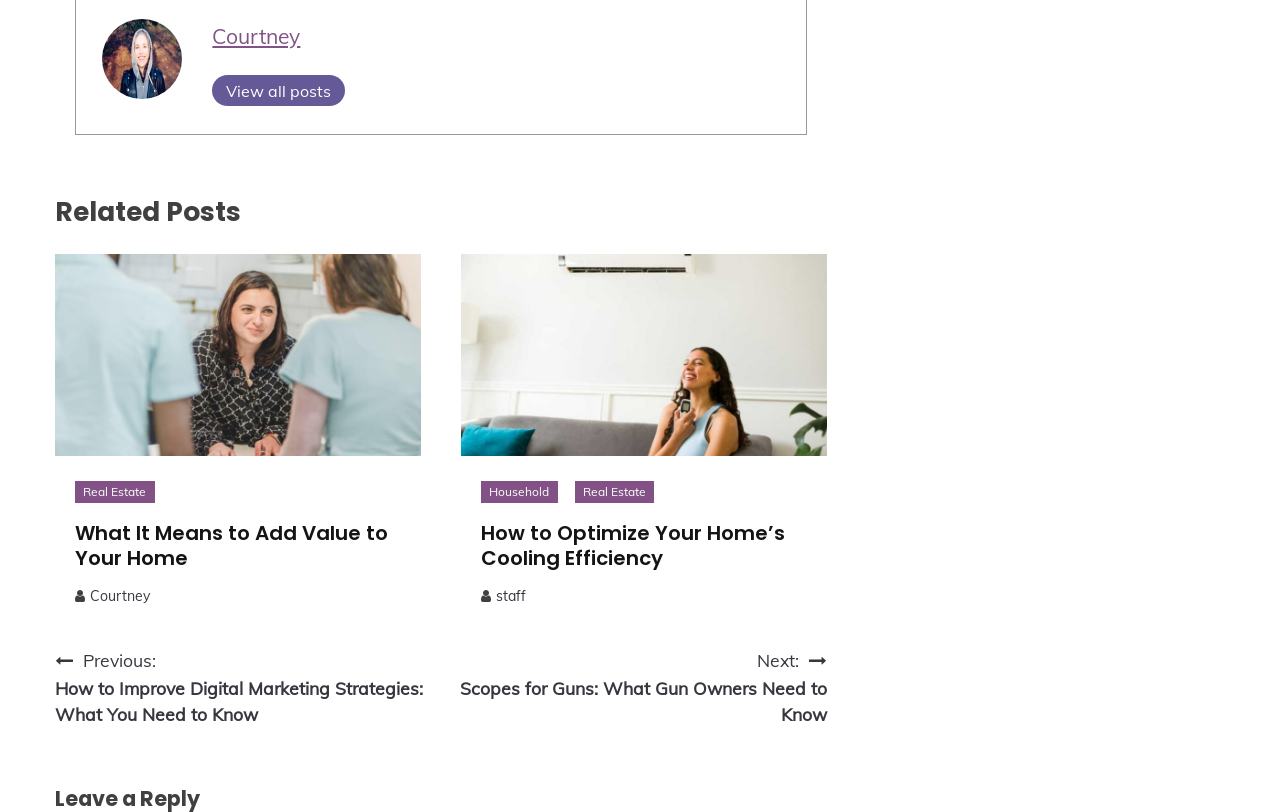Determine the bounding box coordinates of the clickable region to carry out the instruction: "View Courtney's profile".

[0.166, 0.028, 0.235, 0.06]